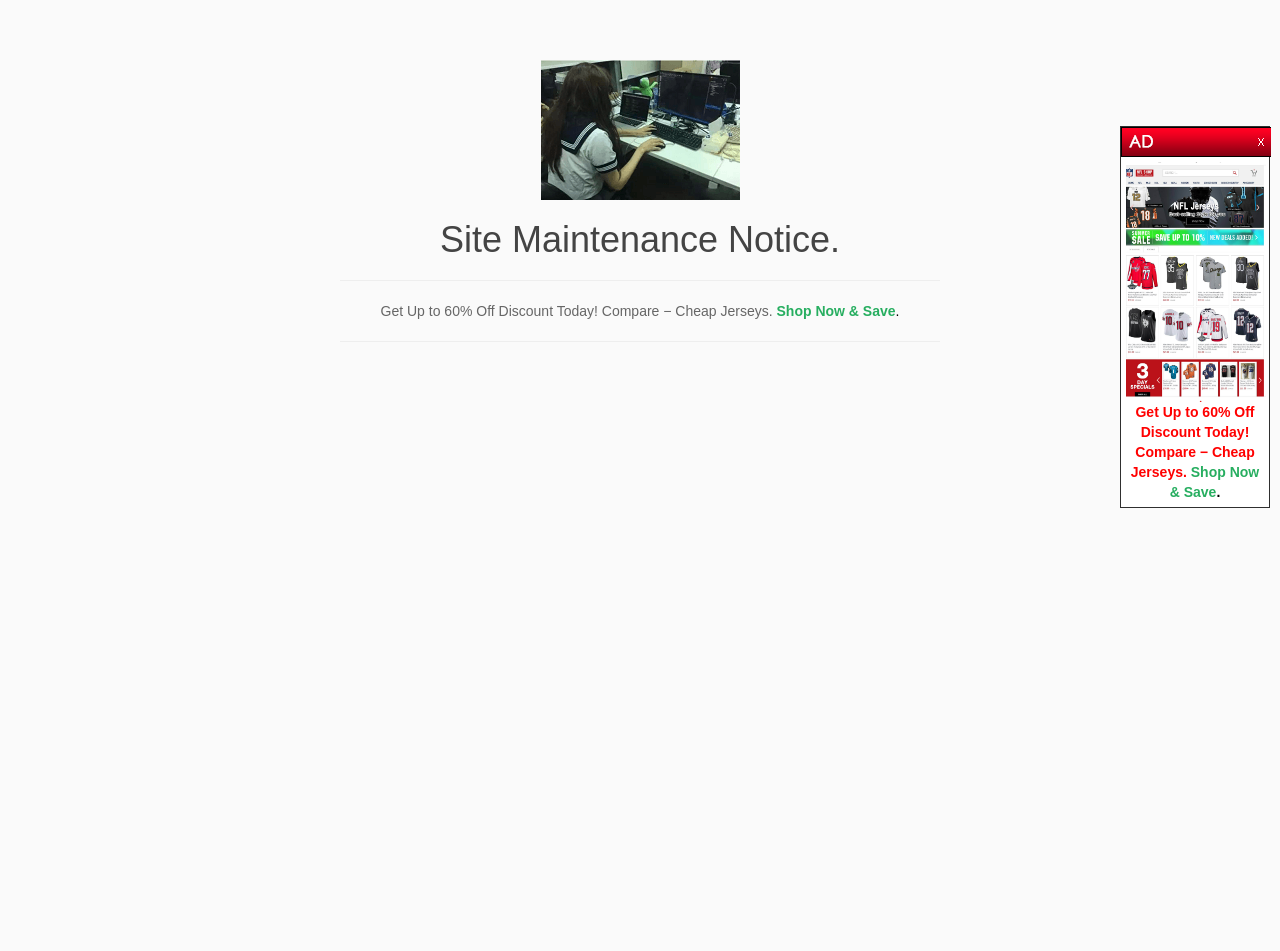Identify the bounding box for the element characterized by the following description: "Shop Now & Save".

[0.914, 0.488, 0.984, 0.526]